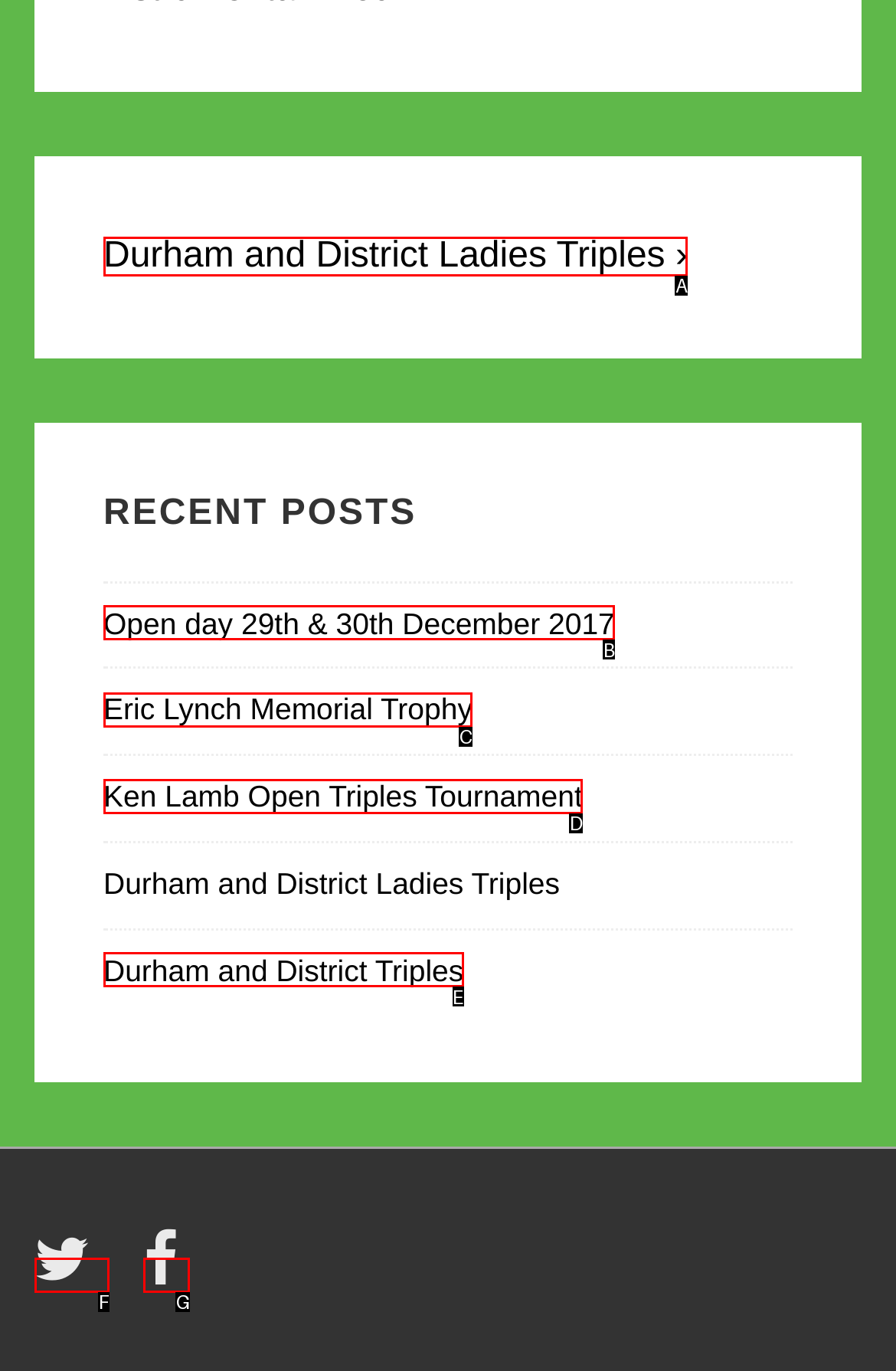Based on the description: aria-label="twitter" title="twitter", identify the matching lettered UI element.
Answer by indicating the letter from the choices.

F